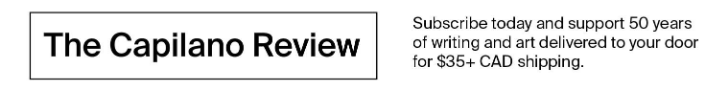Create an extensive caption that includes all significant details of the image.

The image features a promotional banner for "The Capilano Review," inviting readers to subscribe to the publication. The banner emphasizes the rich history of the review, highlighting that it has been a platform for writing and art for 50 years. It encourages potential subscribers to support this legacy by signing up, with subscription details indicating a cost of $35 CAD plus shipping. The design is straightforward and inviting, framed within a simple border, enhancing the call to action for readers to engage with the publication.